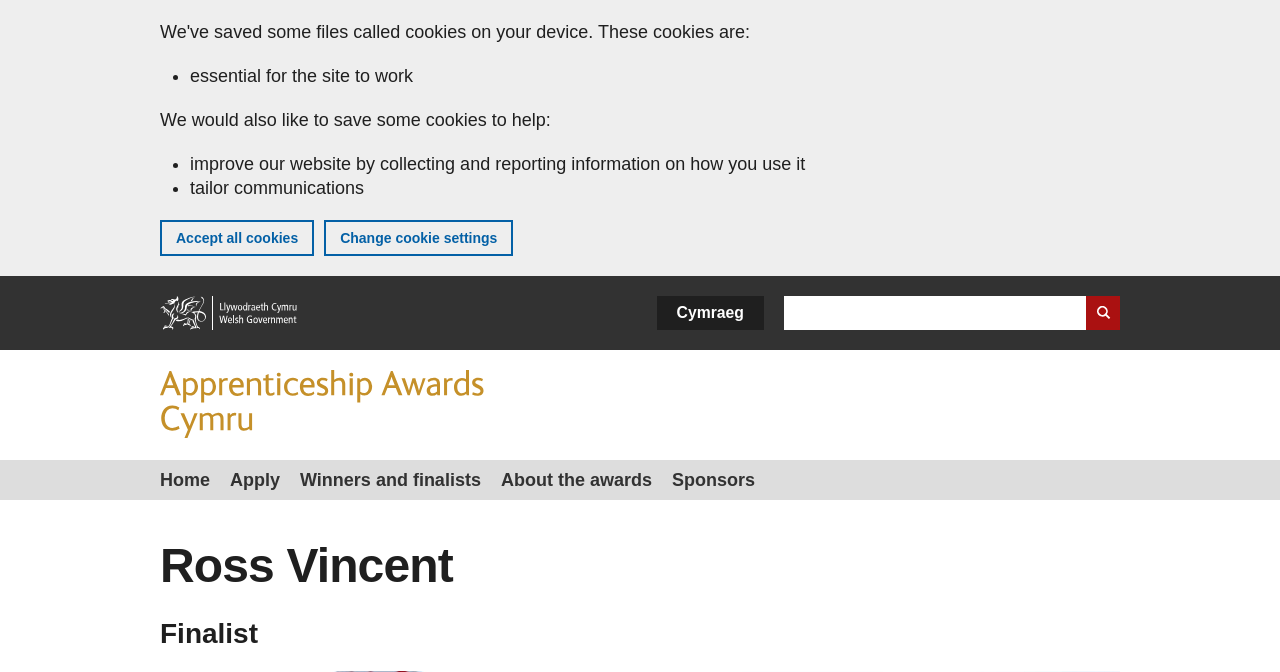Using the provided description alt="Apprenticeship Awards Cymru", find the bounding box coordinates for the UI element. Provide the coordinates in (top-left x, top-left y, bottom-right x, bottom-right y) format, ensuring all values are between 0 and 1.

[0.125, 0.551, 0.594, 0.655]